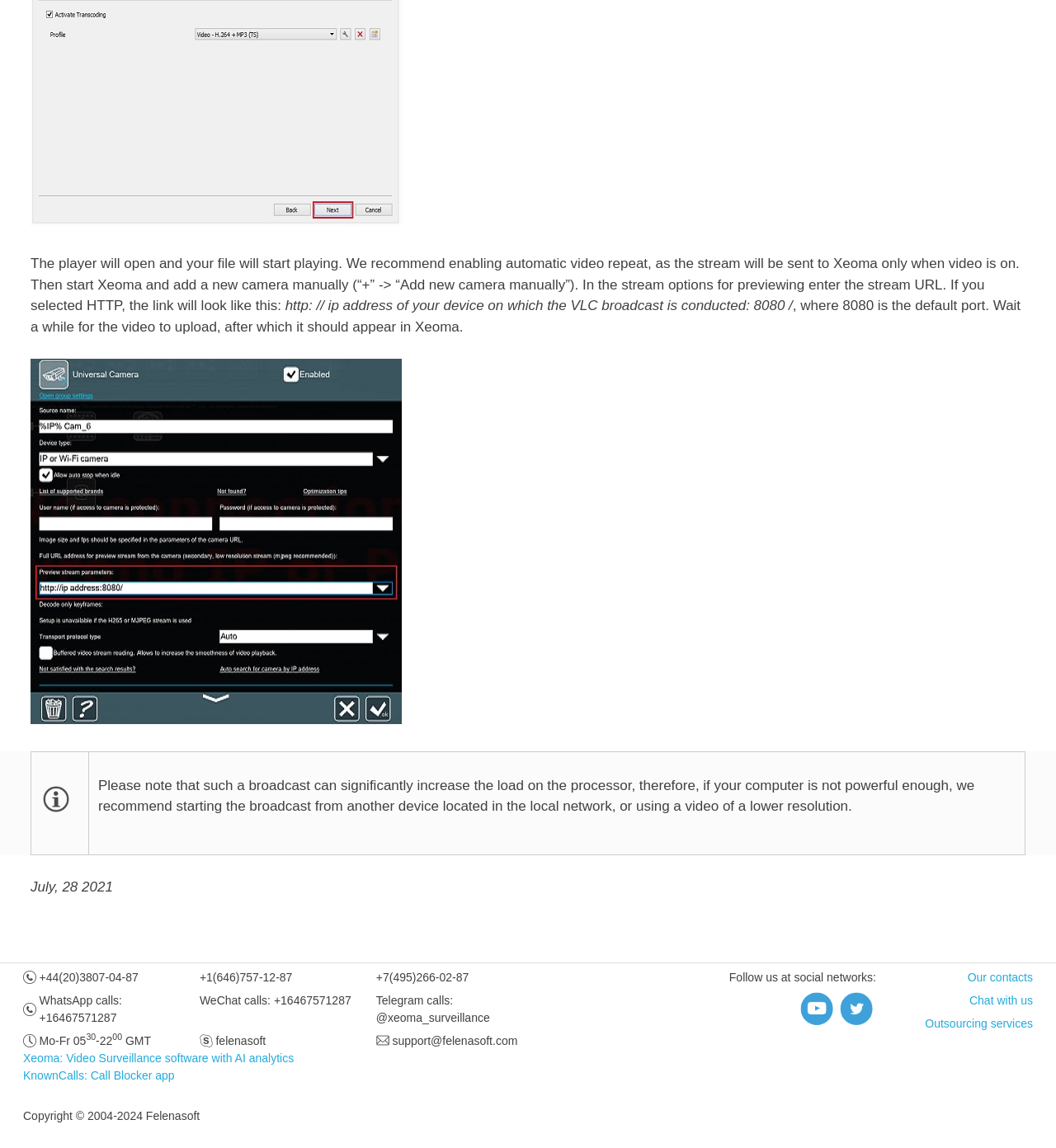Please provide a detailed answer to the question below based on the screenshot: 
What is the default port for VLC broadcast?

The webpage mentions that the link for the stream URL will look like 'http://ip address of your device on which the VLC broadcast is conducted:8080/', indicating that 8080 is the default port.